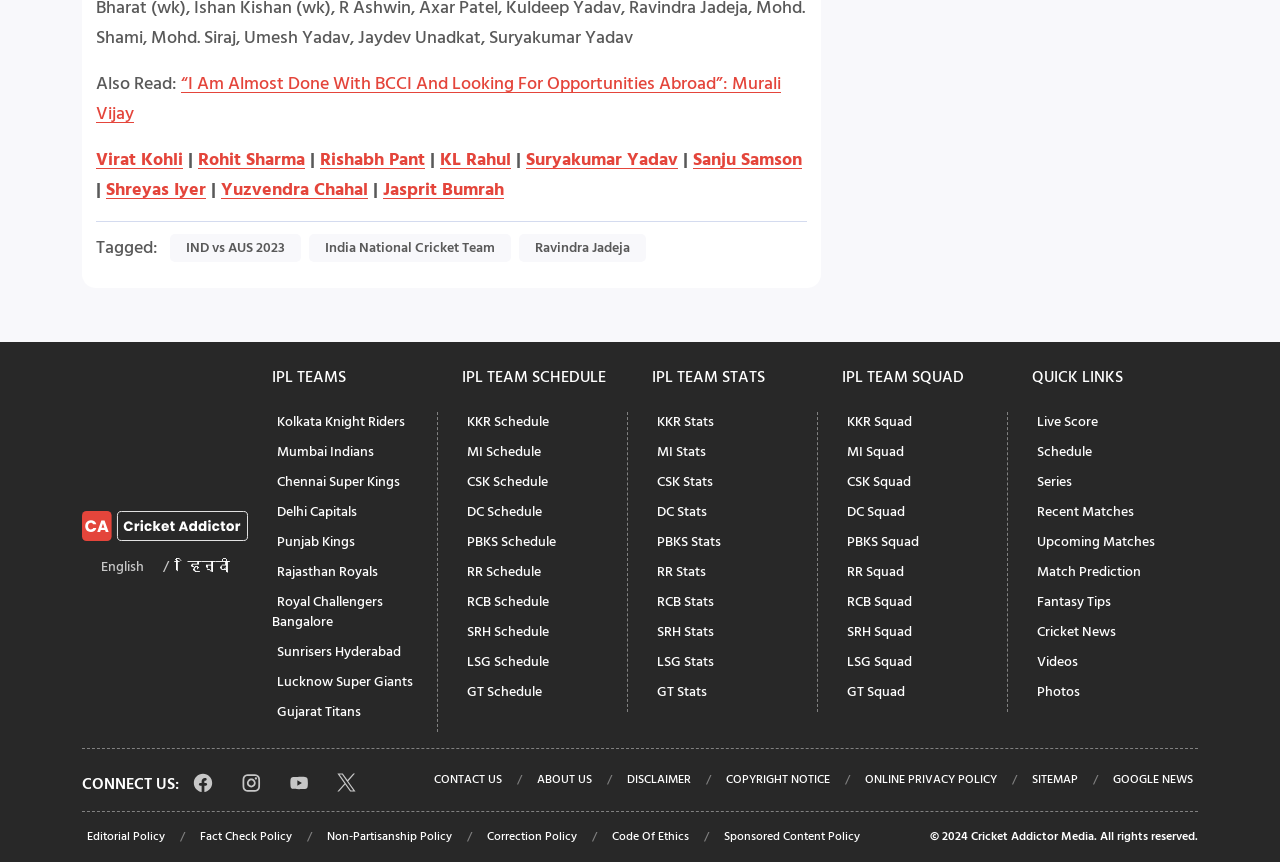What is the language option available besides English?
Using the image, provide a detailed and thorough answer to the question.

I looked at the language options and found that besides English, the other option available is हिन्दी, which is Hindi.